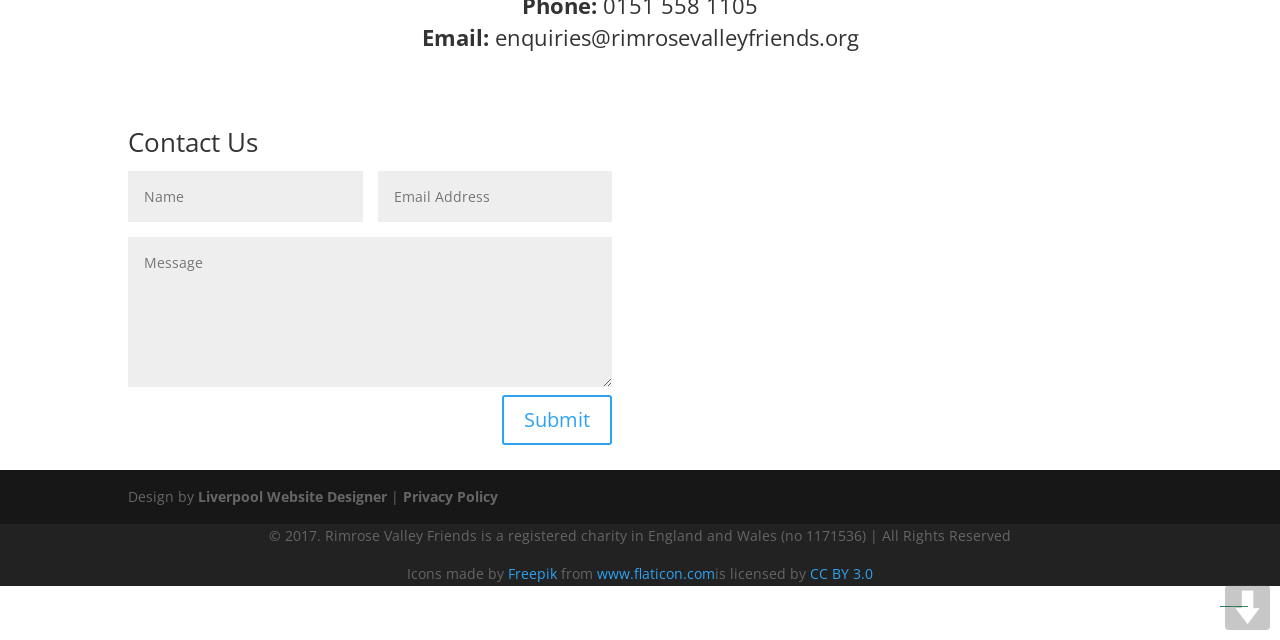Using the provided element description: "name="et_pb_contact_message_0" placeholder="Message"", determine the bounding box coordinates of the corresponding UI element in the screenshot.

[0.1, 0.37, 0.478, 0.605]